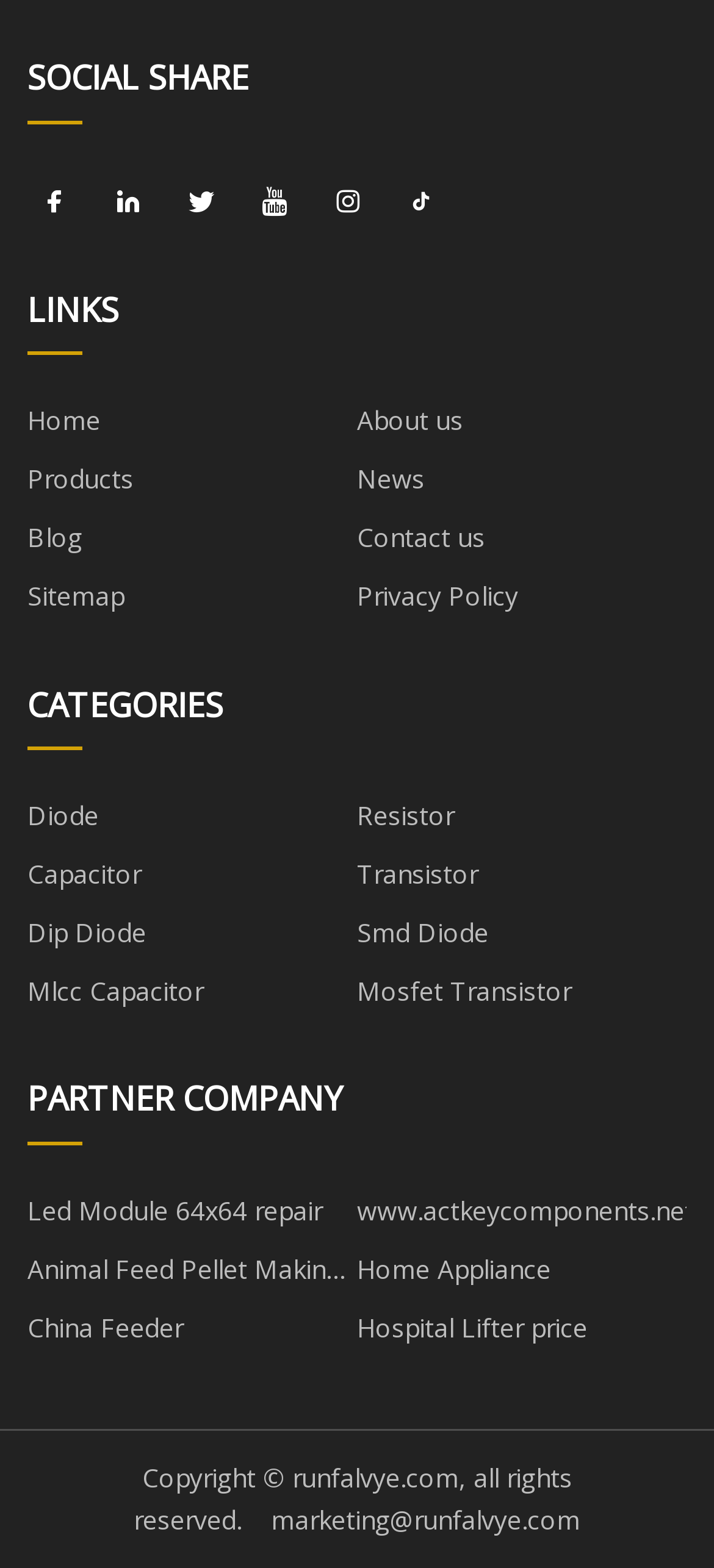What is the email address provided at the bottom of the page?
Based on the visual, give a brief answer using one word or a short phrase.

marketing@runfalvye.com